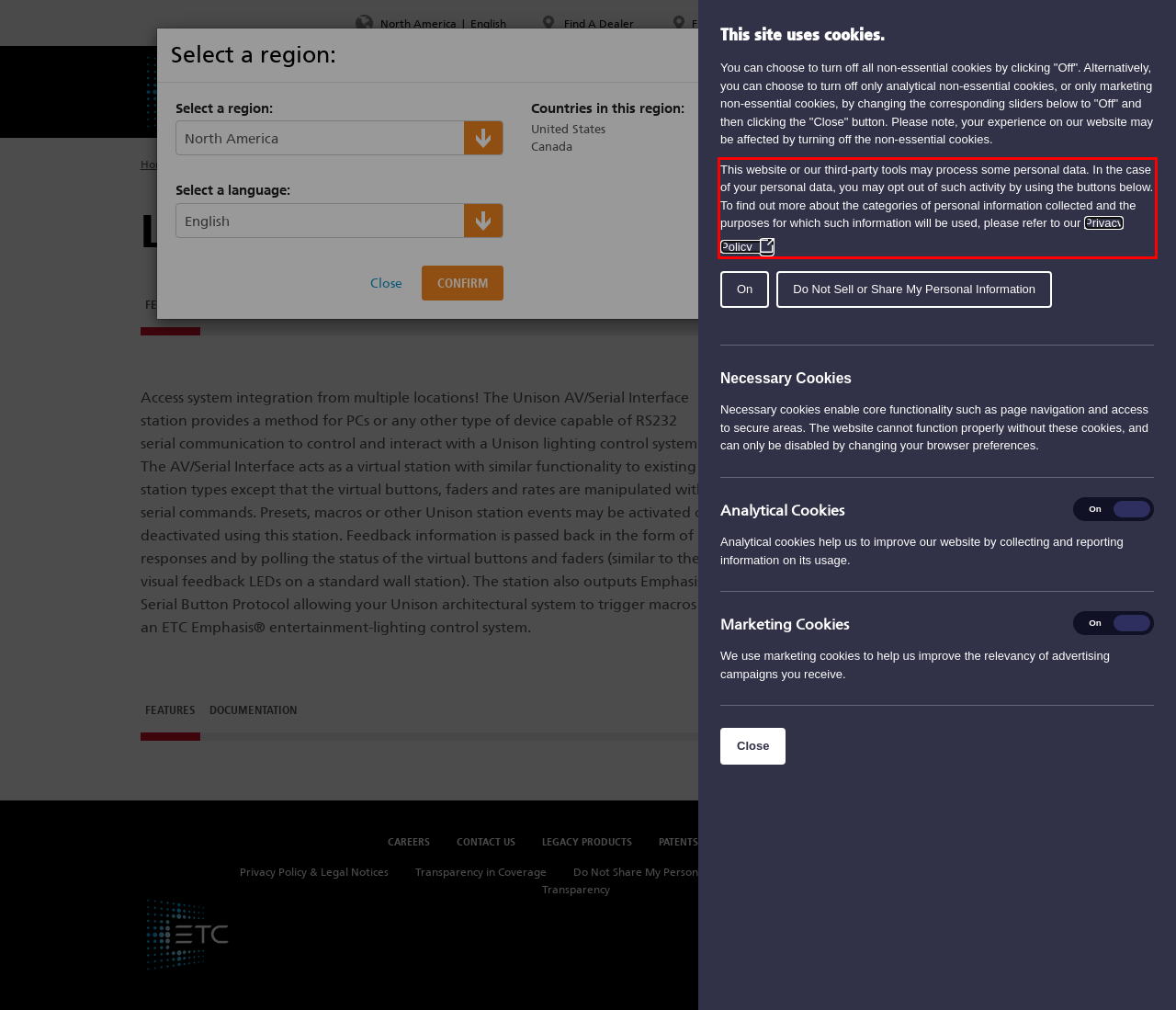From the given screenshot of a webpage, identify the red bounding box and extract the text content within it.

This website or our third-party tools may process some personal data. In the case of your personal data, you may opt out of such activity by using the buttons below. To find out more about the categories of personal information collected and the purposes for which such information will be used, please refer to our Privacy Policy (Opens in a new window)